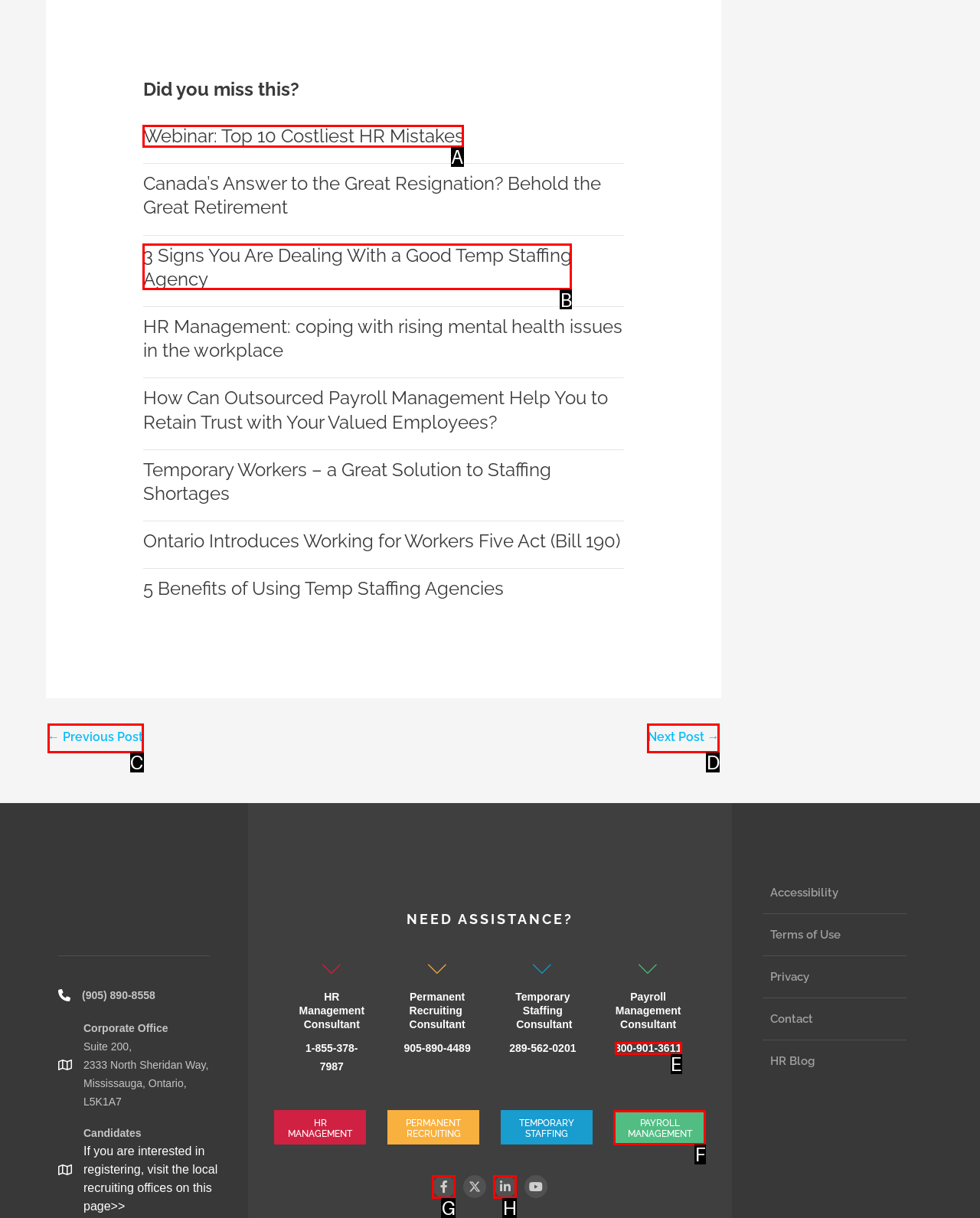Identify the appropriate choice to fulfill this task: Click on the 'Webinar: Top 10 Costliest HR Mistakes' link
Respond with the letter corresponding to the correct option.

A